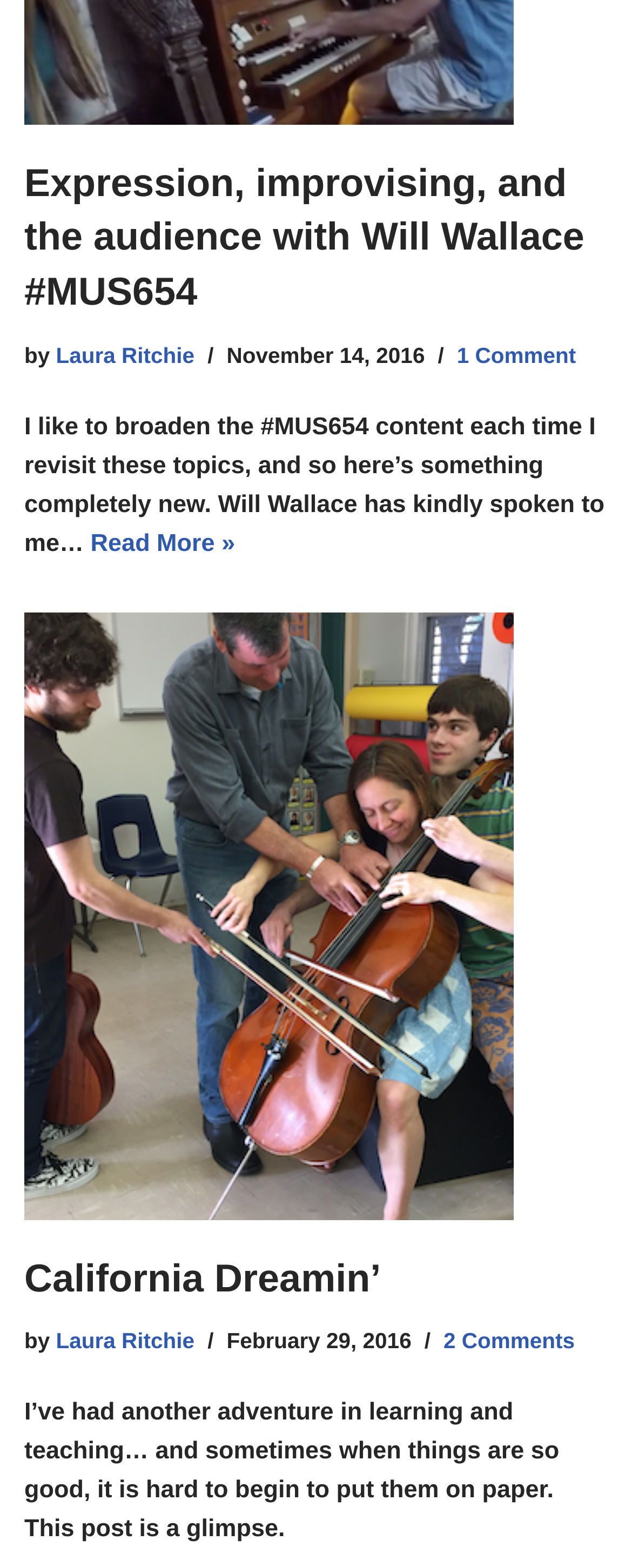How many comments does the post 'California Dreamin’' have?
Answer briefly with a single word or phrase based on the image.

2